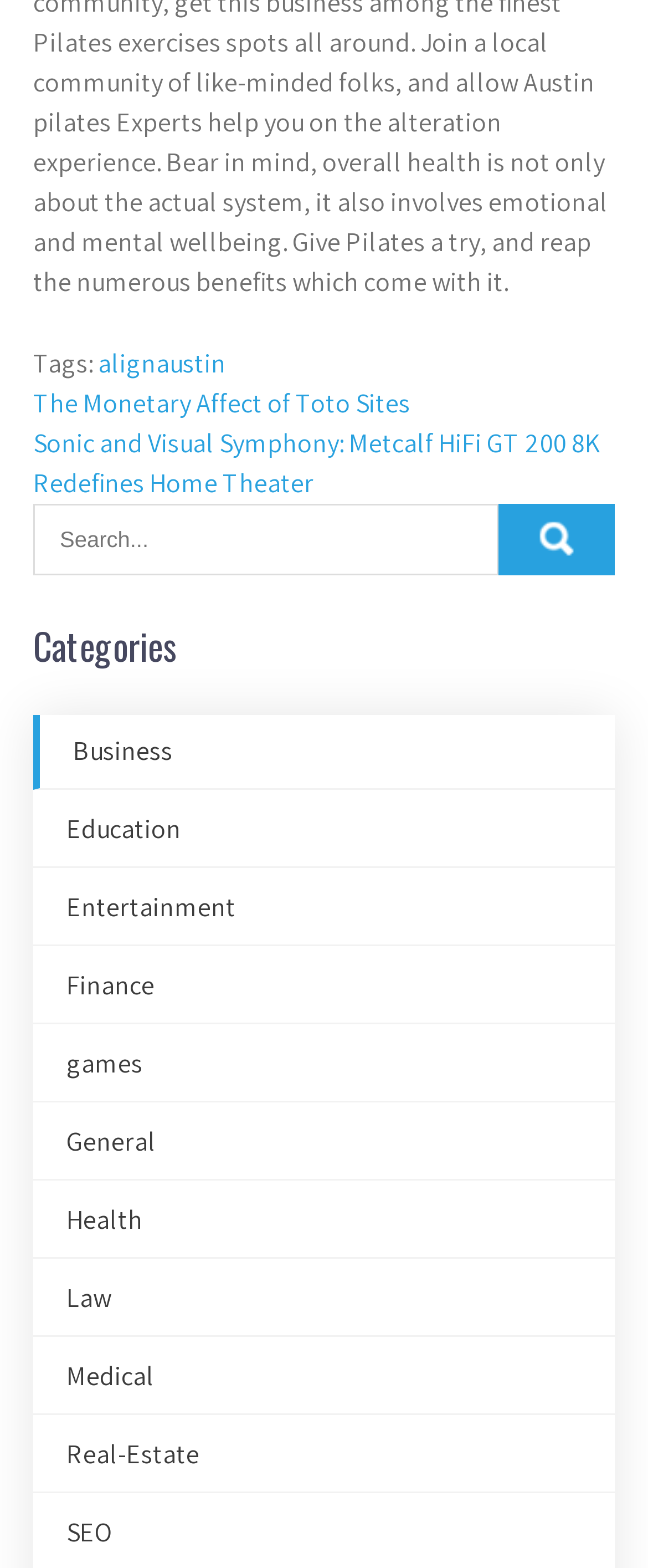Specify the bounding box coordinates of the area to click in order to execute this command: 'Read the 'The Monetary Affect of Toto Sites' post'. The coordinates should consist of four float numbers ranging from 0 to 1, and should be formatted as [left, top, right, bottom].

[0.051, 0.246, 0.633, 0.268]